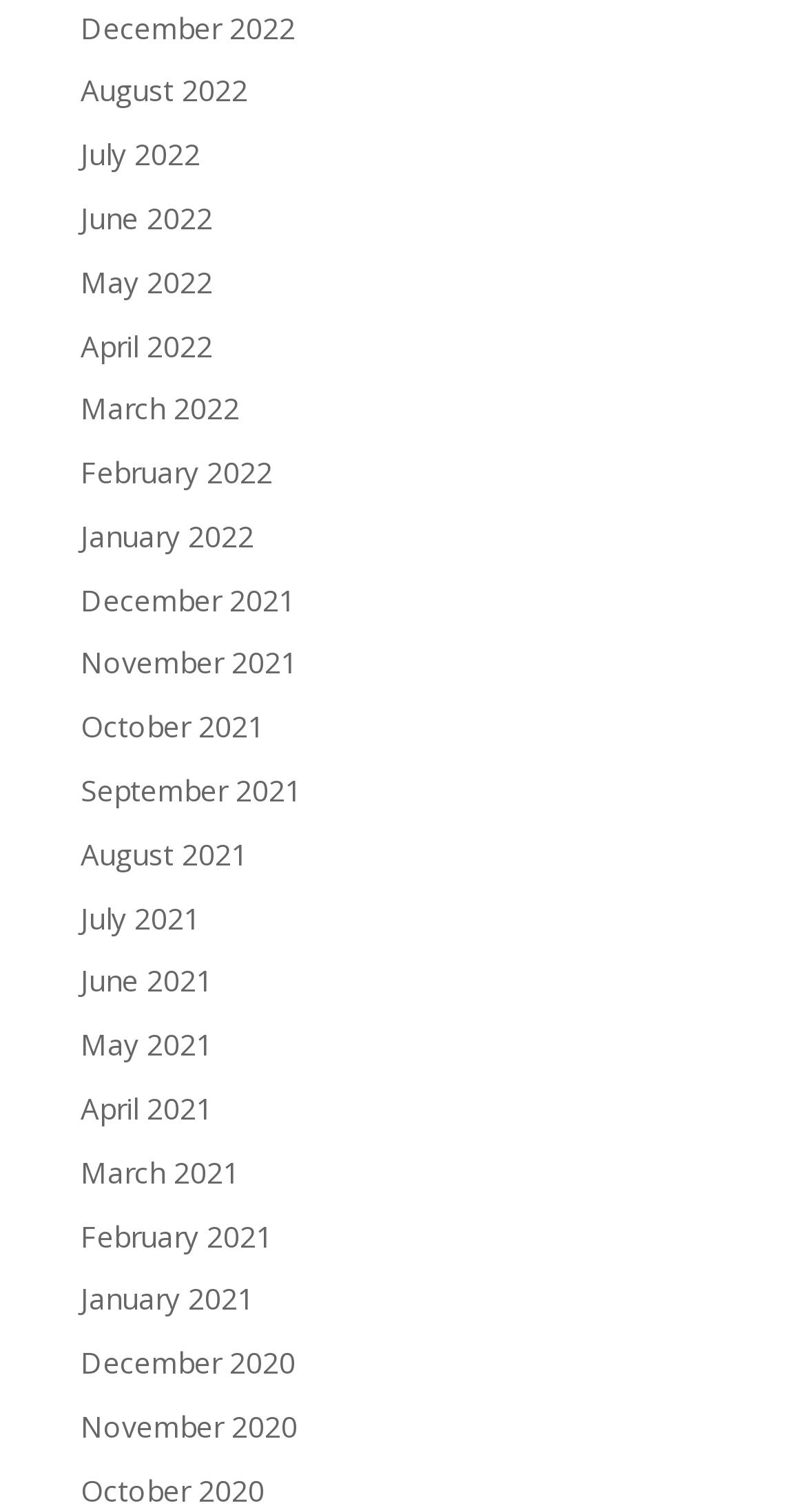Please answer the following question using a single word or phrase: 
What is the earliest month available?

December 2020